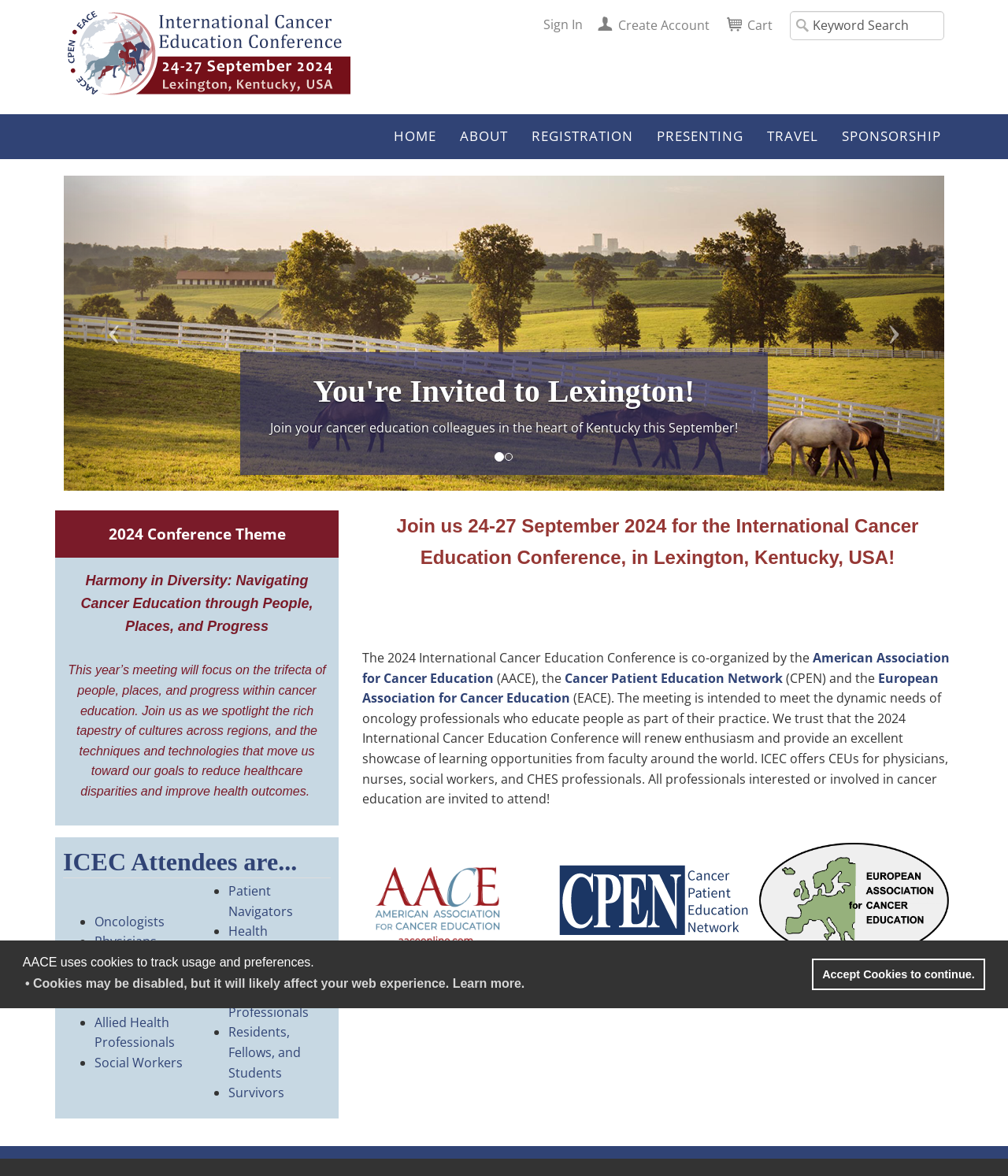Given the element description European Association for Cancer Education, specify the bounding box coordinates of the corresponding UI element in the format (top-left x, top-left y, bottom-right x, bottom-right y). All values must be between 0 and 1.

[0.359, 0.569, 0.931, 0.601]